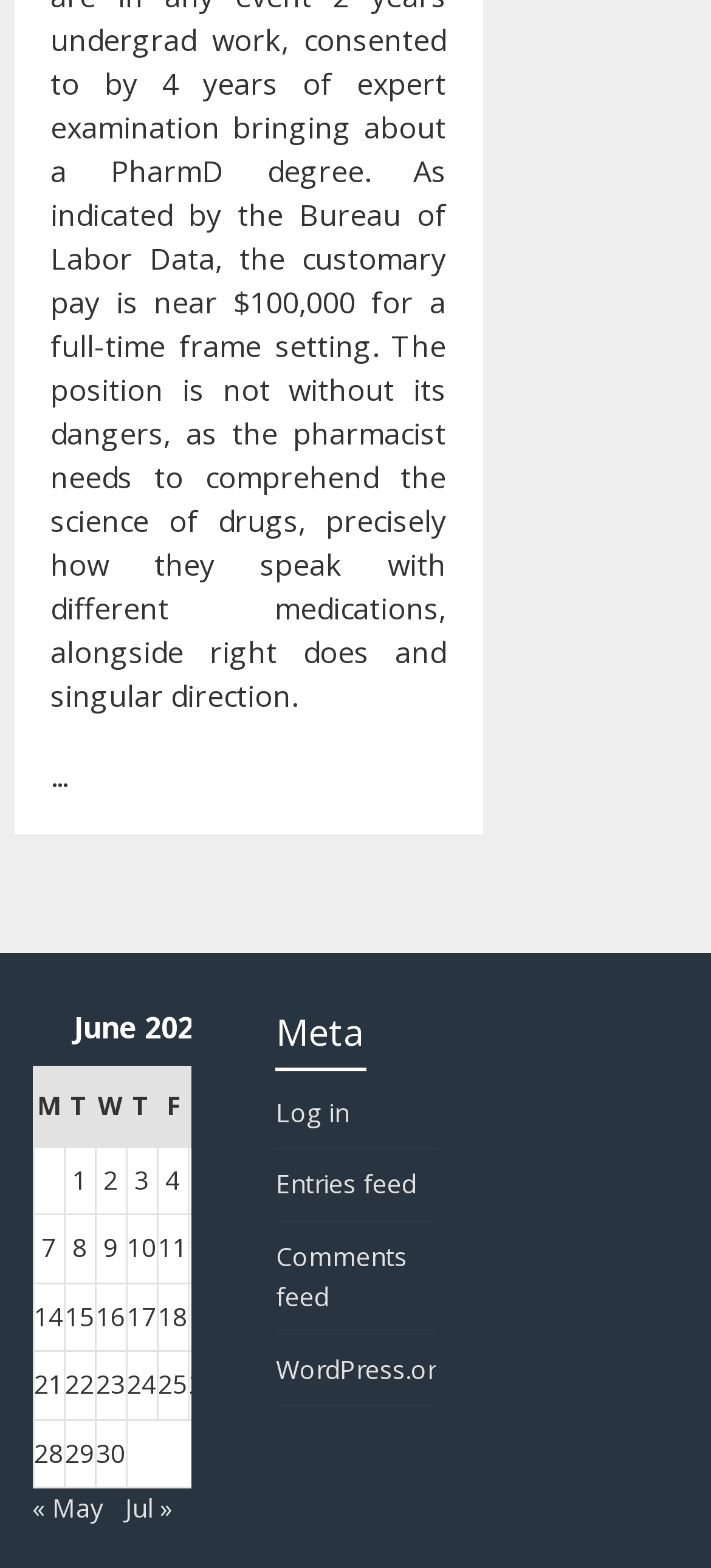Identify the bounding box of the UI element described as follows: "Comments feed". Provide the coordinates as four float numbers in the range of 0 to 1 [left, top, right, bottom].

[0.388, 0.79, 0.573, 0.838]